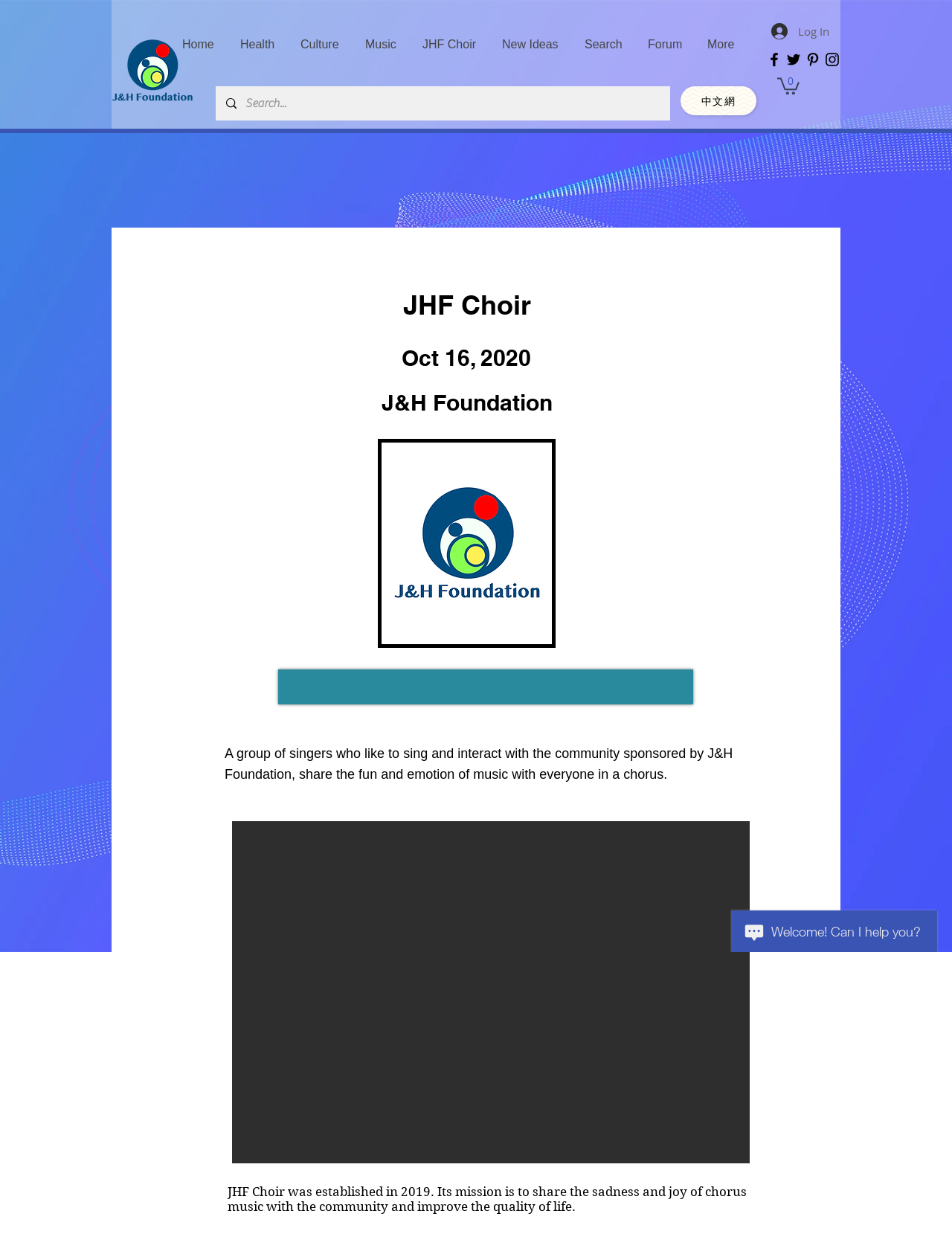Find the bounding box coordinates for the area that must be clicked to perform this action: "Click on the 'More' button".

[0.73, 0.024, 0.785, 0.048]